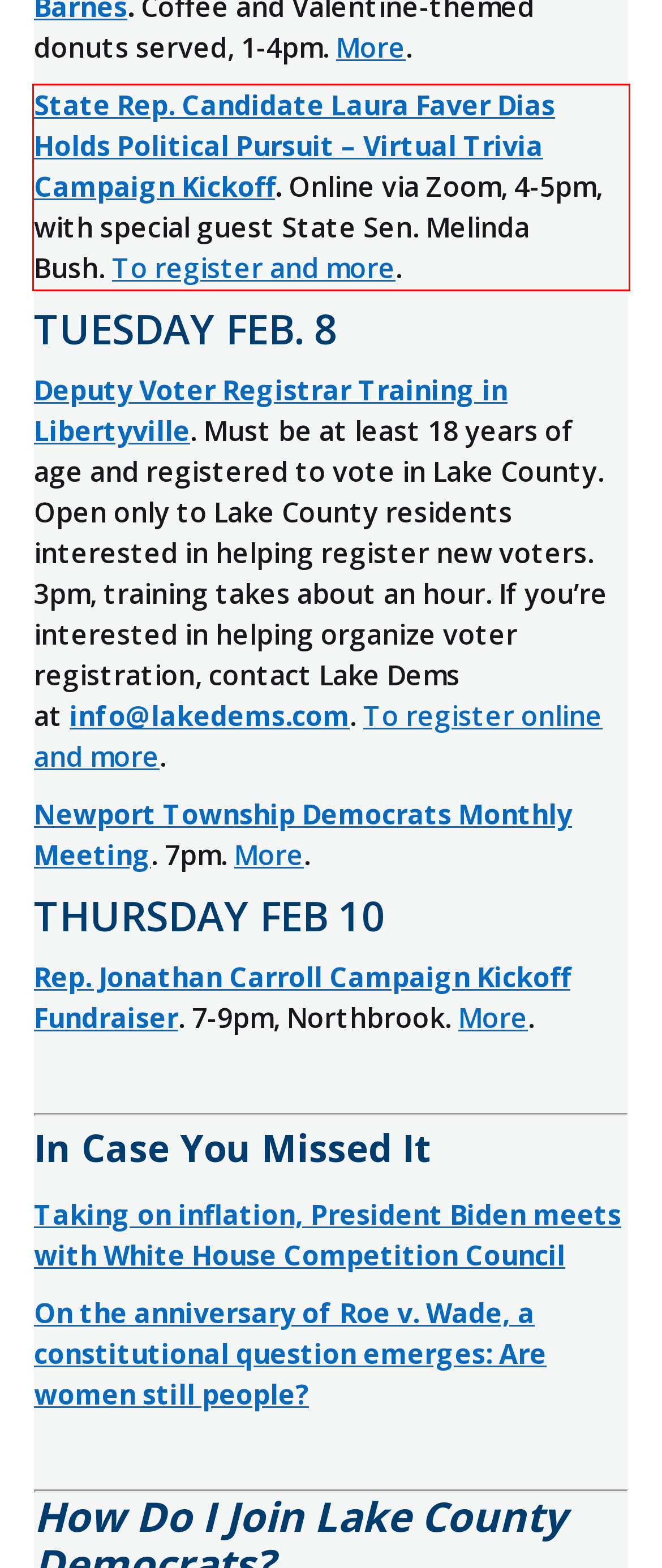Please perform OCR on the text content within the red bounding box that is highlighted in the provided webpage screenshot.

State Rep. Candidate Laura Faver Dias Holds Political Pursuit – Virtual Trivia Campaign Kickoff. Online via Zoom, 4-5pm, with special guest State Sen. Melinda Bush. To register and more.